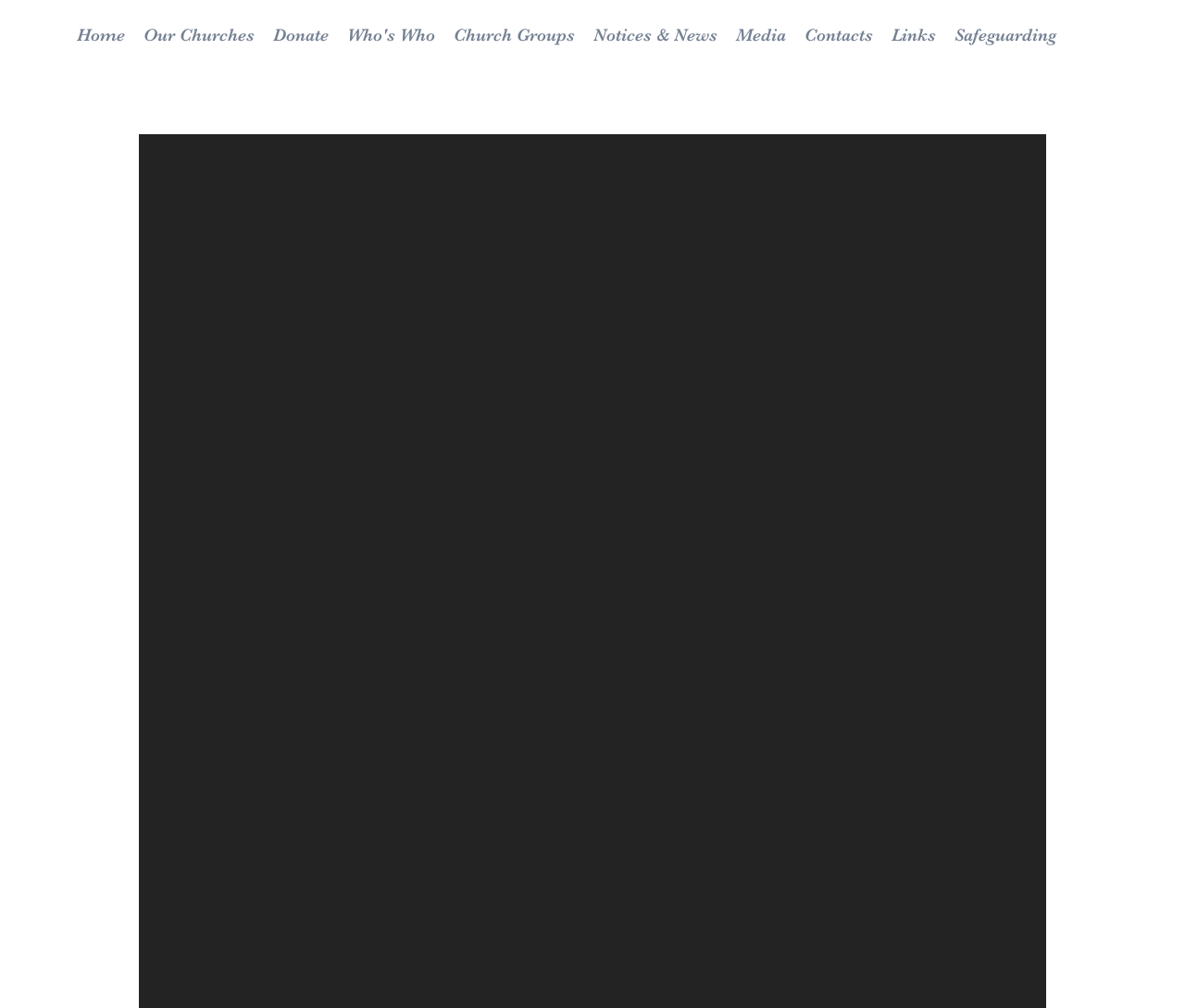Can you provide the bounding box coordinates for the element that should be clicked to implement the instruction: "contact us"?

[0.671, 0.021, 0.745, 0.049]